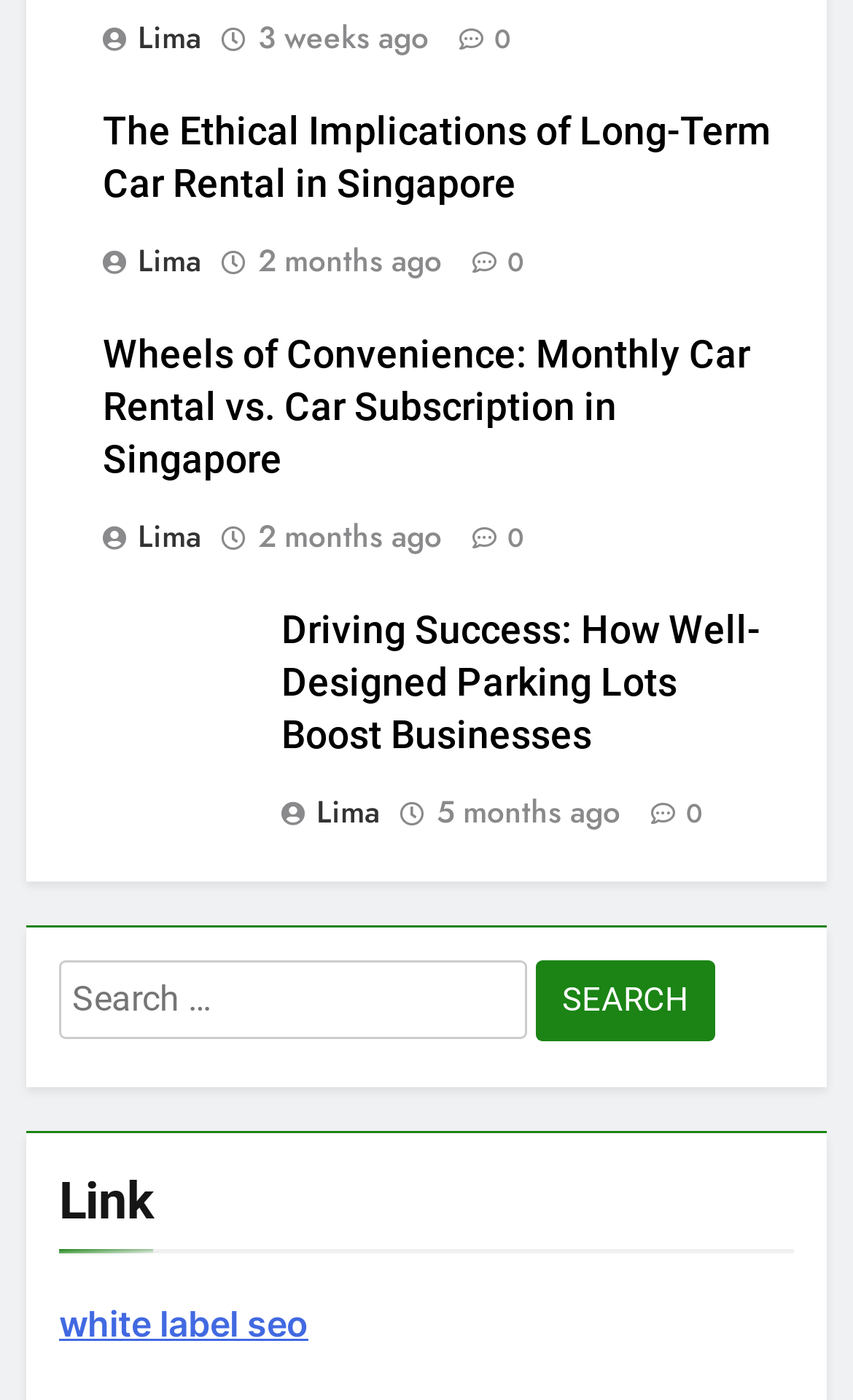Analyze the image and give a detailed response to the question:
What is the topic of the second article?

I looked at the heading element of the second article and found that it is 'Wheels of Convenience: Monthly Car Rental vs. Car Subscription in Singapore'. This suggests that the topic of the second article is the comparison between car rental and car subscription.